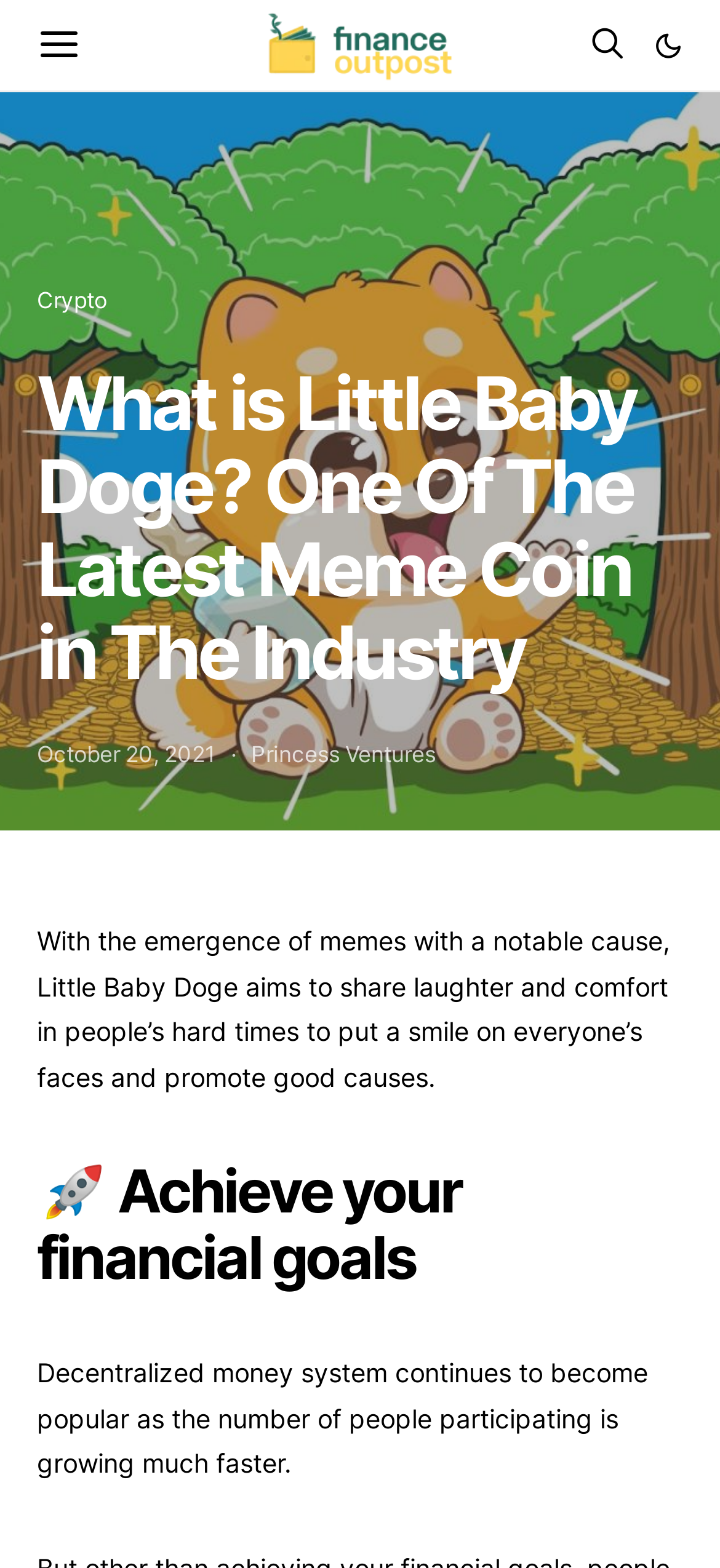What is the date of publication of this article?
Based on the image, answer the question with as much detail as possible.

The date of publication is mentioned in the link element 'October 20, 2021'.